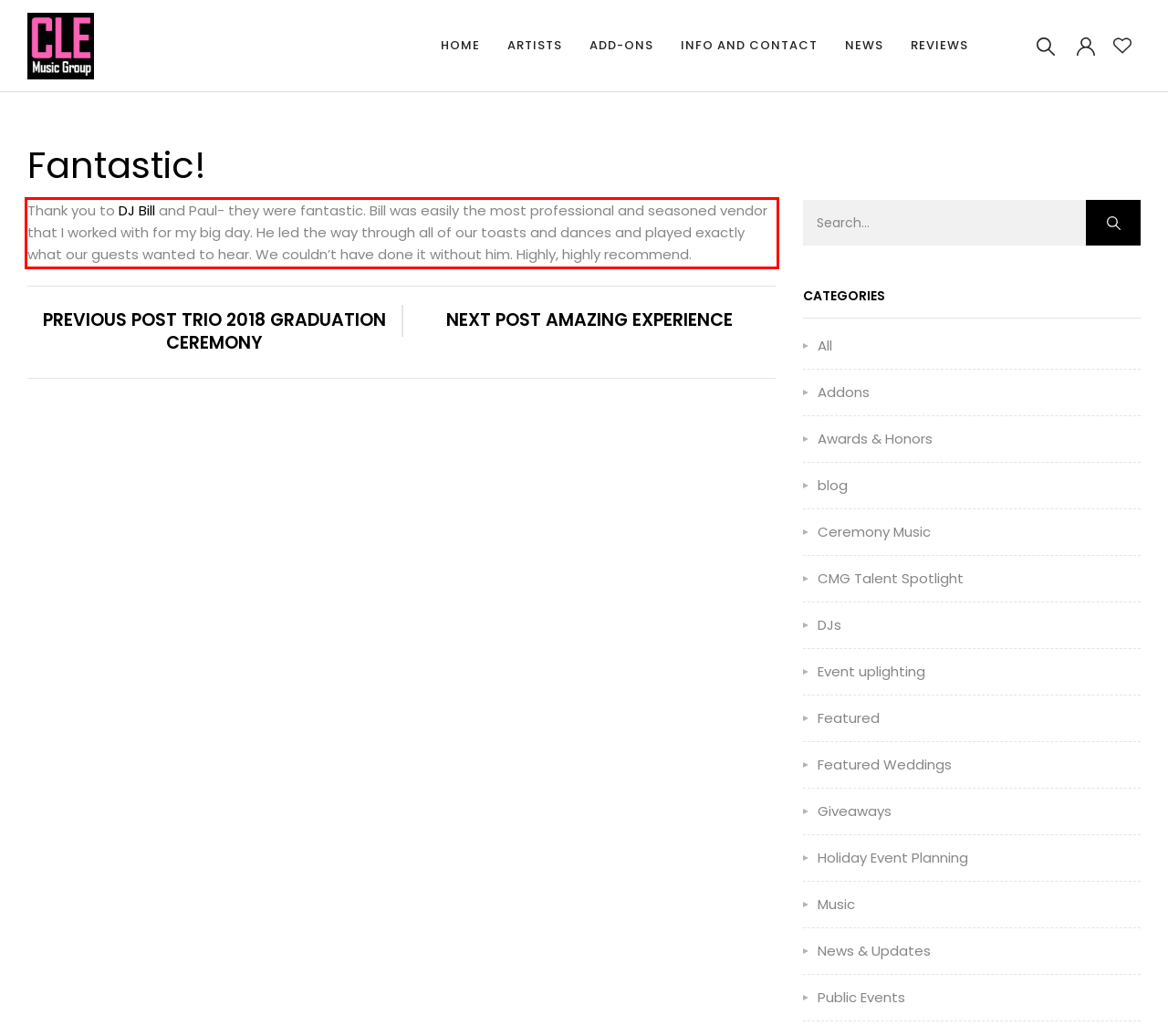Examine the webpage screenshot, find the red bounding box, and extract the text content within this marked area.

Thank you to DJ Bill and Paul- they were fantastic. Bill was easily the most professional and seasoned vendor that I worked with for my big day. He led the way through all of our toasts and dances and played exactly what our guests wanted to hear. We couldn’t have done it without him. Highly, highly recommend.